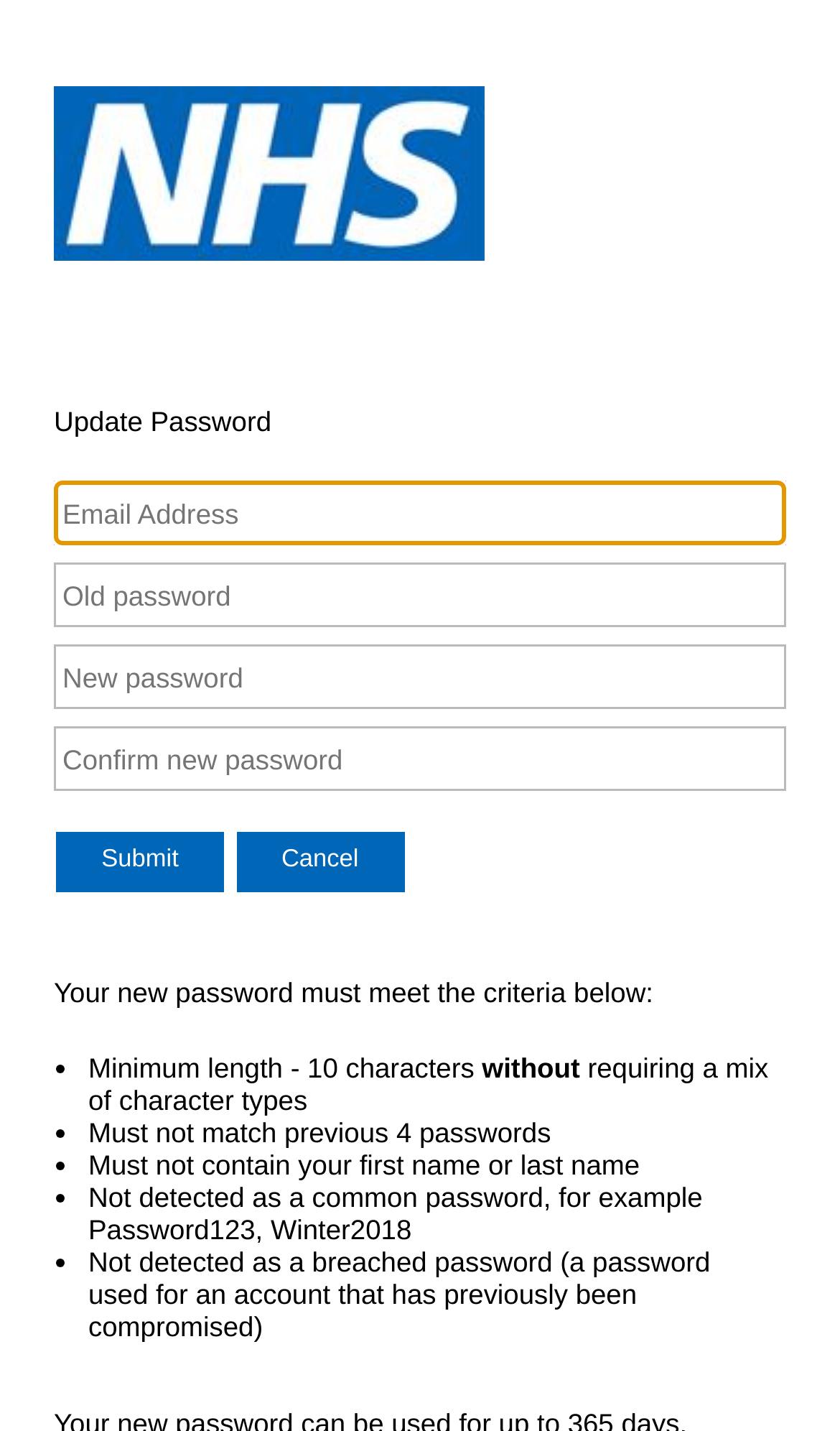Produce an elaborate caption capturing the essence of the webpage.

The webpage is for updating a password, with the title "Update Password" at the top. At the top left, there is an image of "NHS". Below the image, there are four textboxes, one after another, for entering the old password, new password, and confirming the new password. 

To the right of the textboxes, there are two buttons, "Submit" and "Cancel", positioned side by side. 

Below the textboxes and buttons, there is a paragraph of text stating that the new password must meet certain criteria. This is followed by a list of five bullet points, each describing a specific requirement for the new password, such as a minimum length of 10 characters, a mix of character types, and not matching previous passwords. The list items are arranged vertically, one below the other.